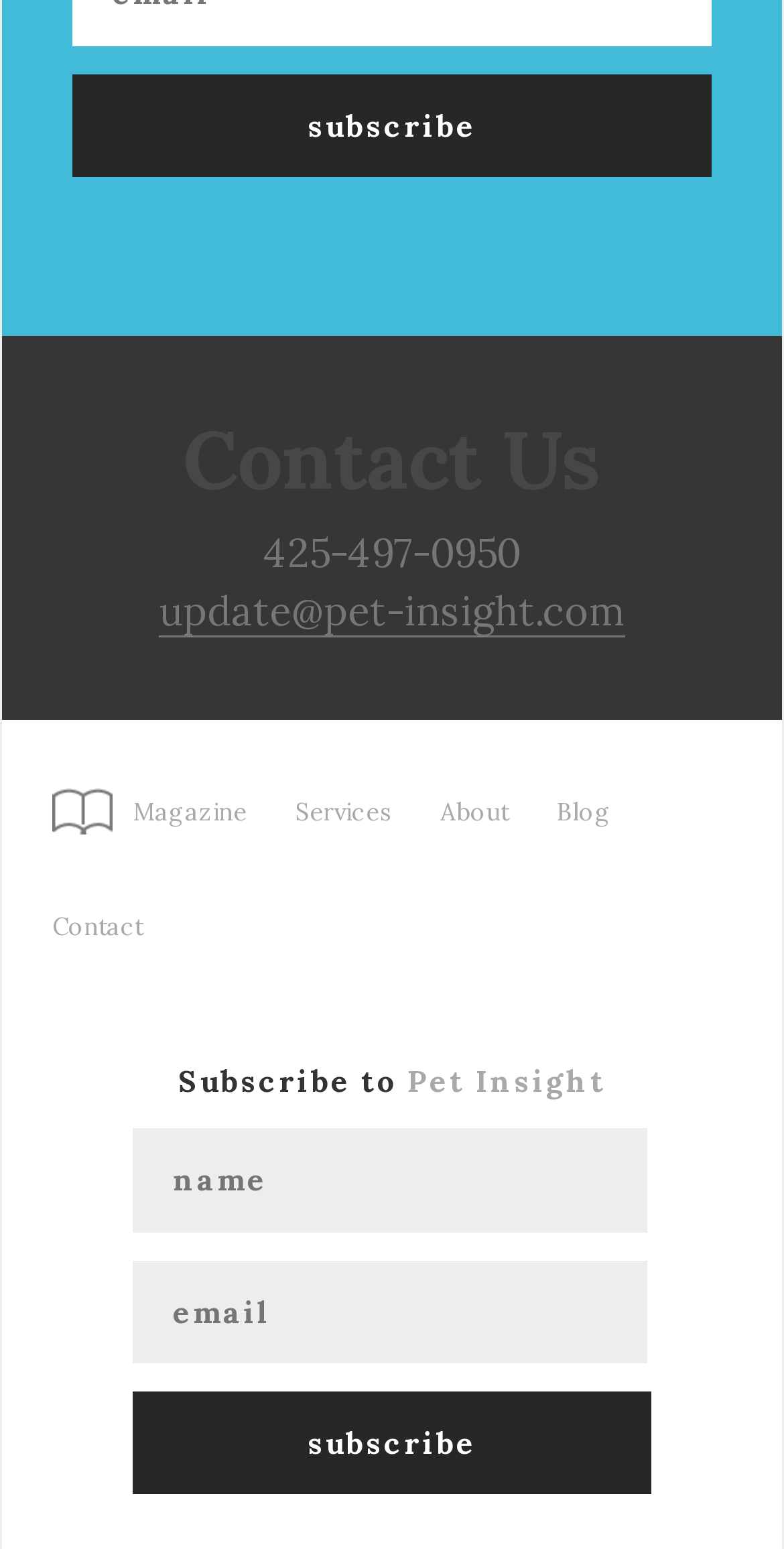Identify the bounding box coordinates of the area that should be clicked in order to complete the given instruction: "Send an email to update@pet-insight.com". The bounding box coordinates should be four float numbers between 0 and 1, i.e., [left, top, right, bottom].

[0.203, 0.377, 0.797, 0.411]